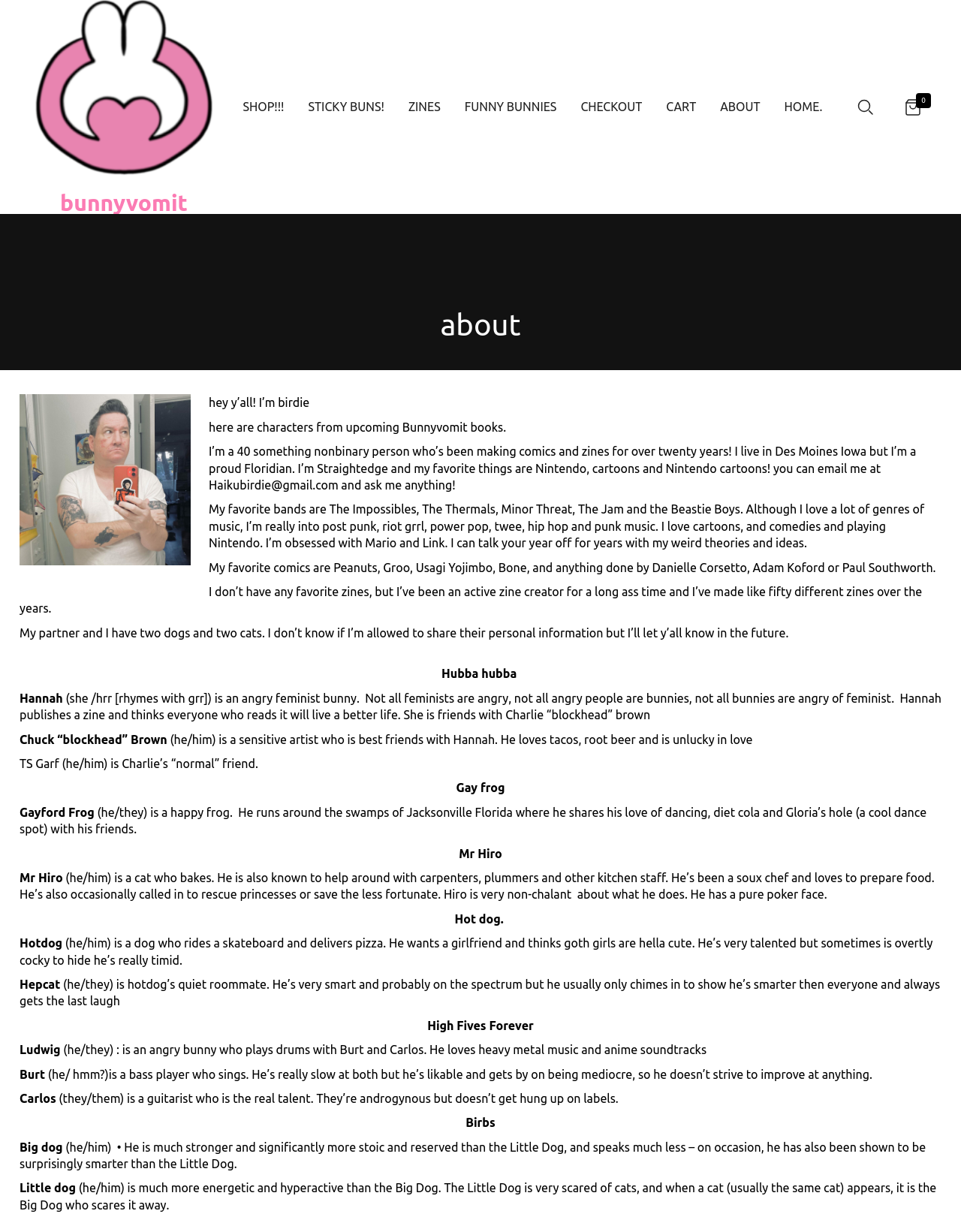Please predict the bounding box coordinates of the element's region where a click is necessary to complete the following instruction: "Click the 'HOME.' link". The coordinates should be represented by four float numbers between 0 and 1, i.e., [left, top, right, bottom].

[0.81, 0.069, 0.862, 0.104]